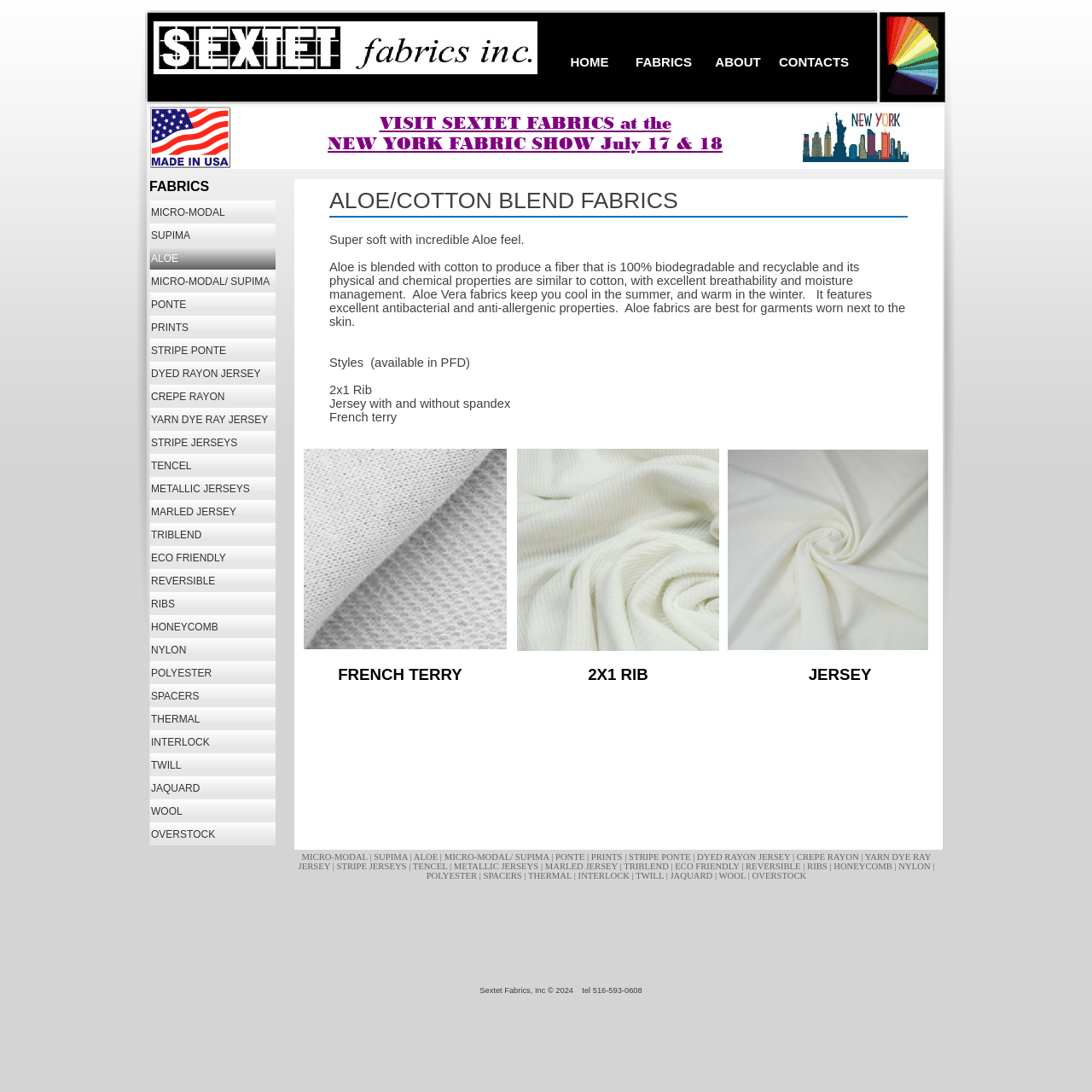Show the bounding box coordinates of the region that should be clicked to follow the instruction: "Visit the 'NEW YORK FABRIC SHOW' page."

[0.3, 0.122, 0.662, 0.141]